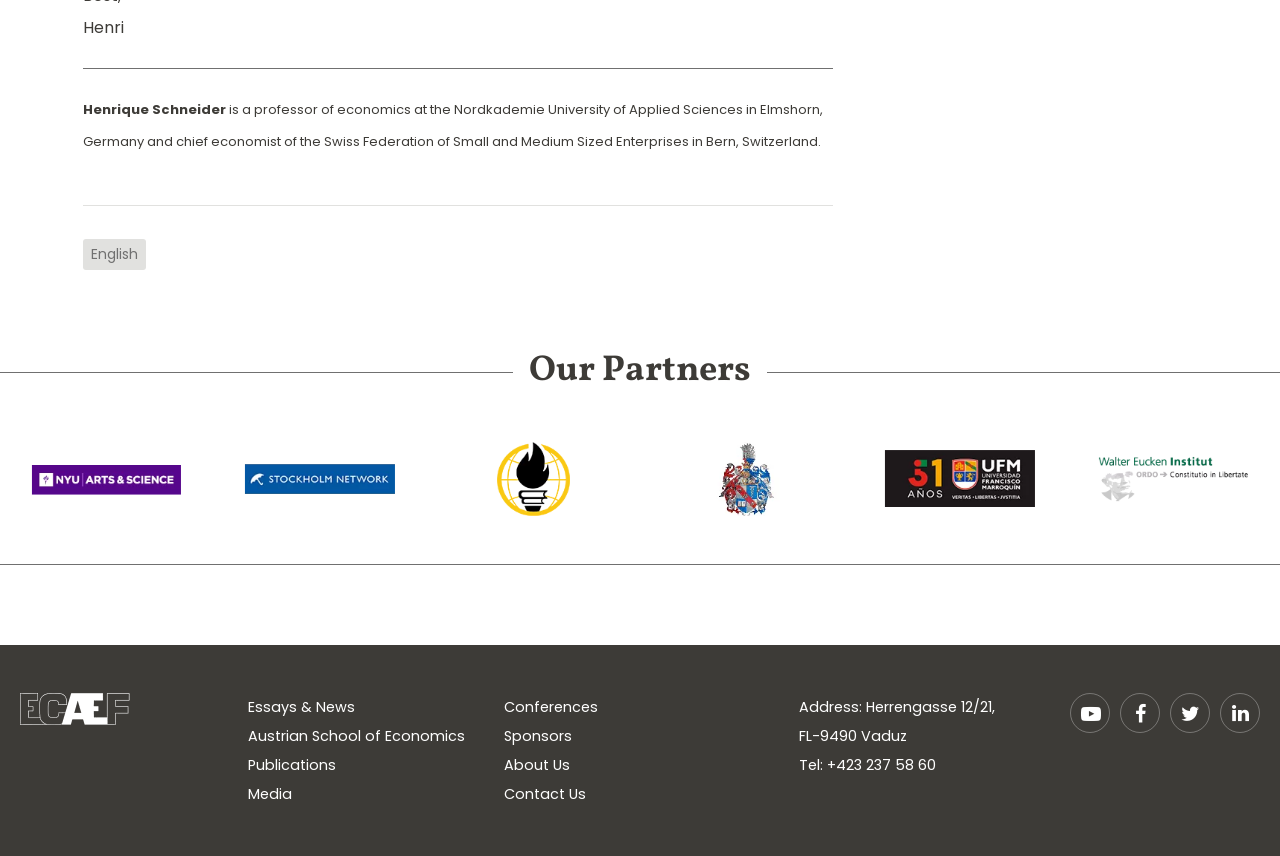What is the name of the professor?
Examine the webpage screenshot and provide an in-depth answer to the question.

The name of the professor is mentioned in the StaticText element with the text 'Henrique Schneider' at the top of the webpage.